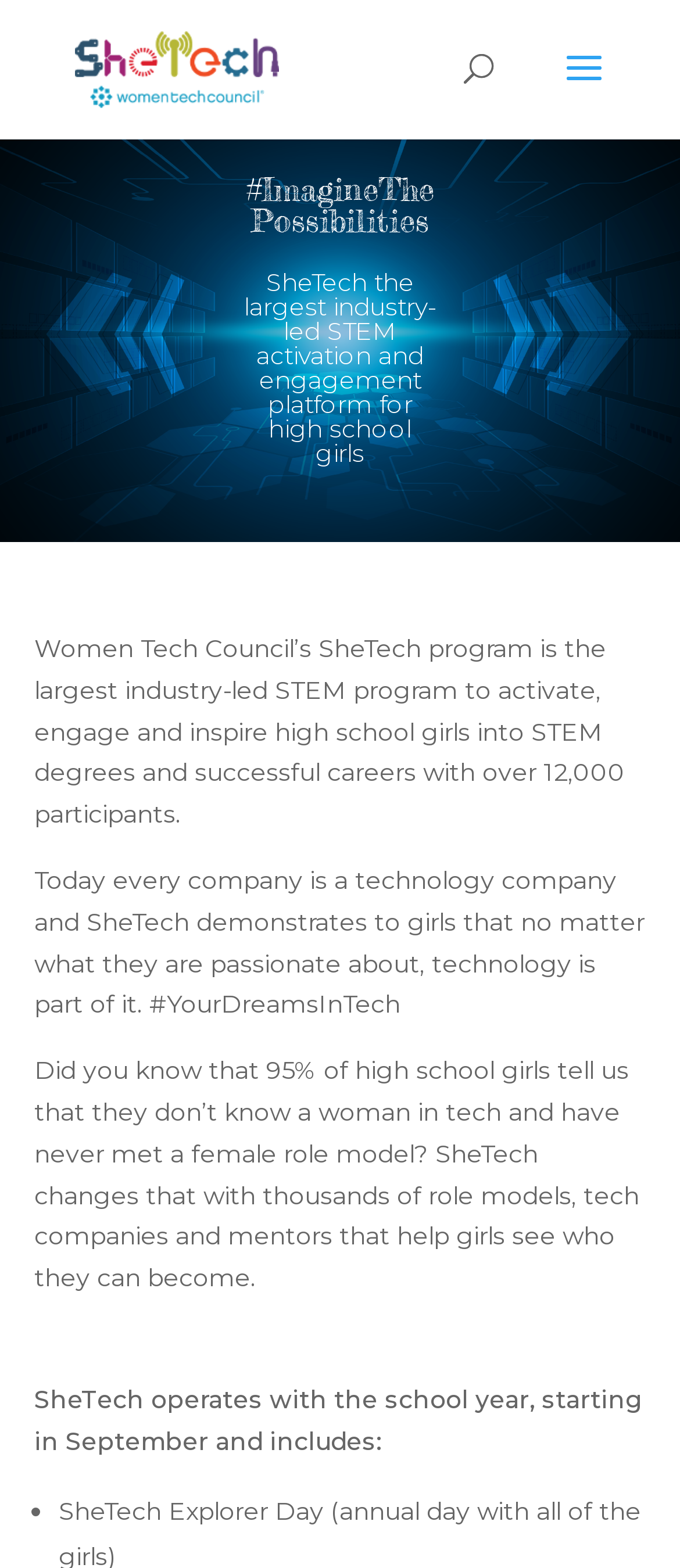Give a detailed account of the webpage's layout and content.

The webpage is about SheTech, a STEM activation and engagement platform for high school girls. At the top left, there is a link and an image, both labeled "SheTech". Below this, there is a search bar that spans across the top of the page. 

In the middle of the page, there are three headings, stacked vertically. The first heading reads "#ImagineThePossibilities", followed by a blank heading, and then a heading that describes SheTech as the largest industry-led STEM activation and engagement platform for high school girls.

Below the headings, there are three blocks of text. The first block describes the SheTech program, stating that it has over 12,000 participants. The second block explains that technology is part of every company and that SheTech shows girls how technology relates to their passions. The third block shares a statistic about high school girls not knowing women in tech and how SheTech provides role models and mentors to change this.

At the bottom of the page, there is a paragraph that explains when SheTech operates and what it includes, followed by a bullet point marked with a "•" symbol.